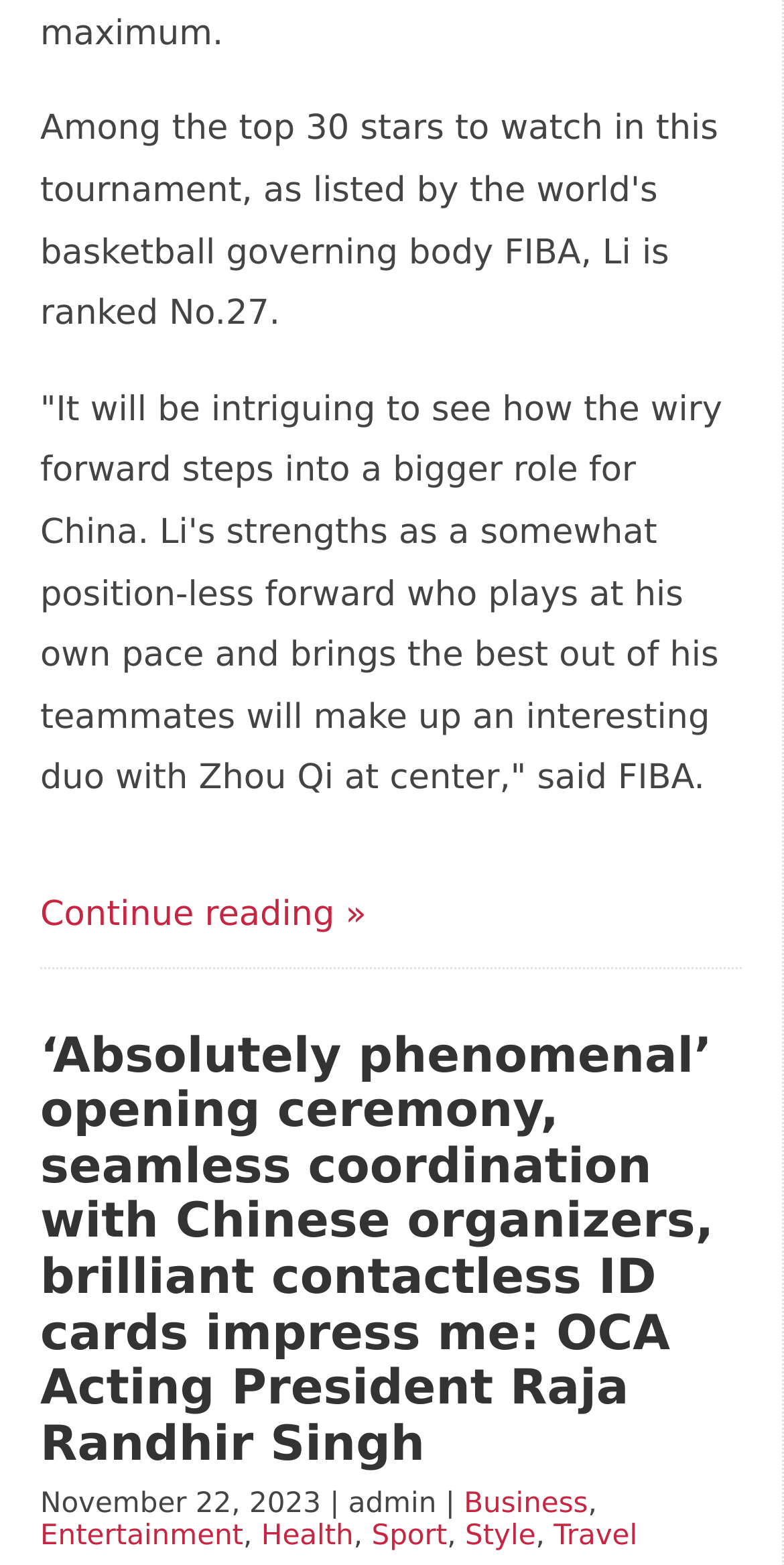What is the topic of the article?
Based on the image, answer the question in a detailed manner.

The topic of the article is sports because the text mentions 'Li's strengths as a somewhat position-less forward' and 'Zhou Qi at center', which are terms related to basketball.